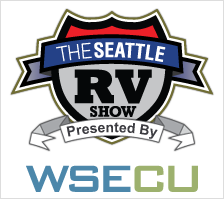What is the name of the organization sponsoring the event?
Based on the image, provide your answer in one word or phrase.

WSECU